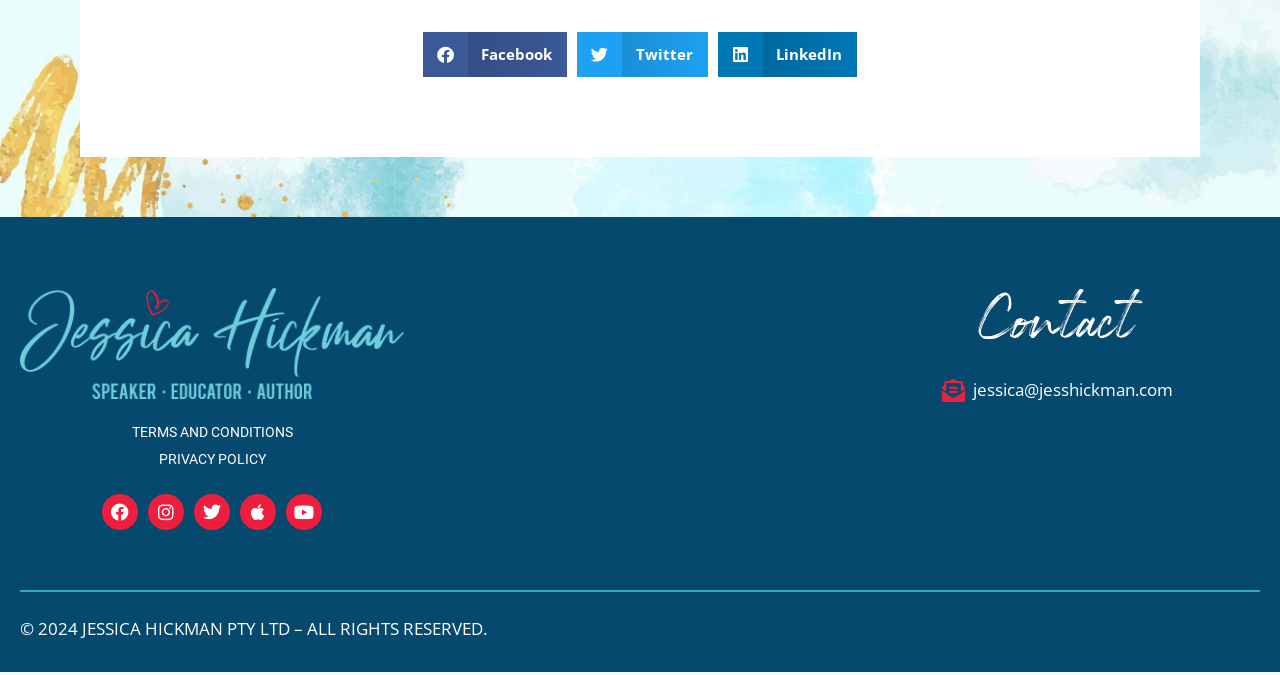What is the year of the copyright?
Could you give a comprehensive explanation in response to this question?

I found the year of the copyright in the copyright statement at the bottom of the webpage, which is '© 2024 JESSICA HICKMAN PTY LTD – ALL RIGHTS RESERVED'.